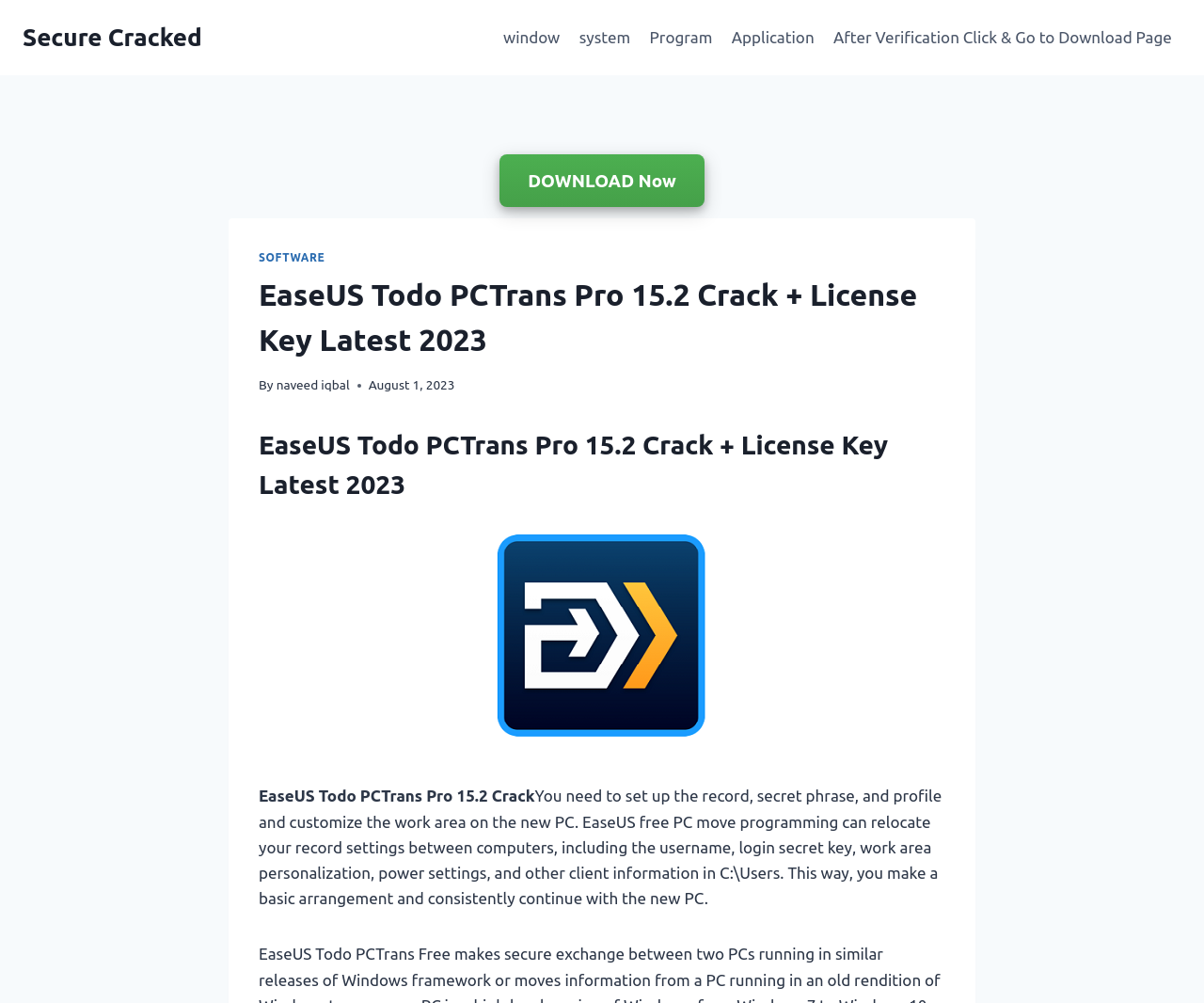Indicate the bounding box coordinates of the clickable region to achieve the following instruction: "Click Secure Cracked link."

[0.019, 0.023, 0.168, 0.052]